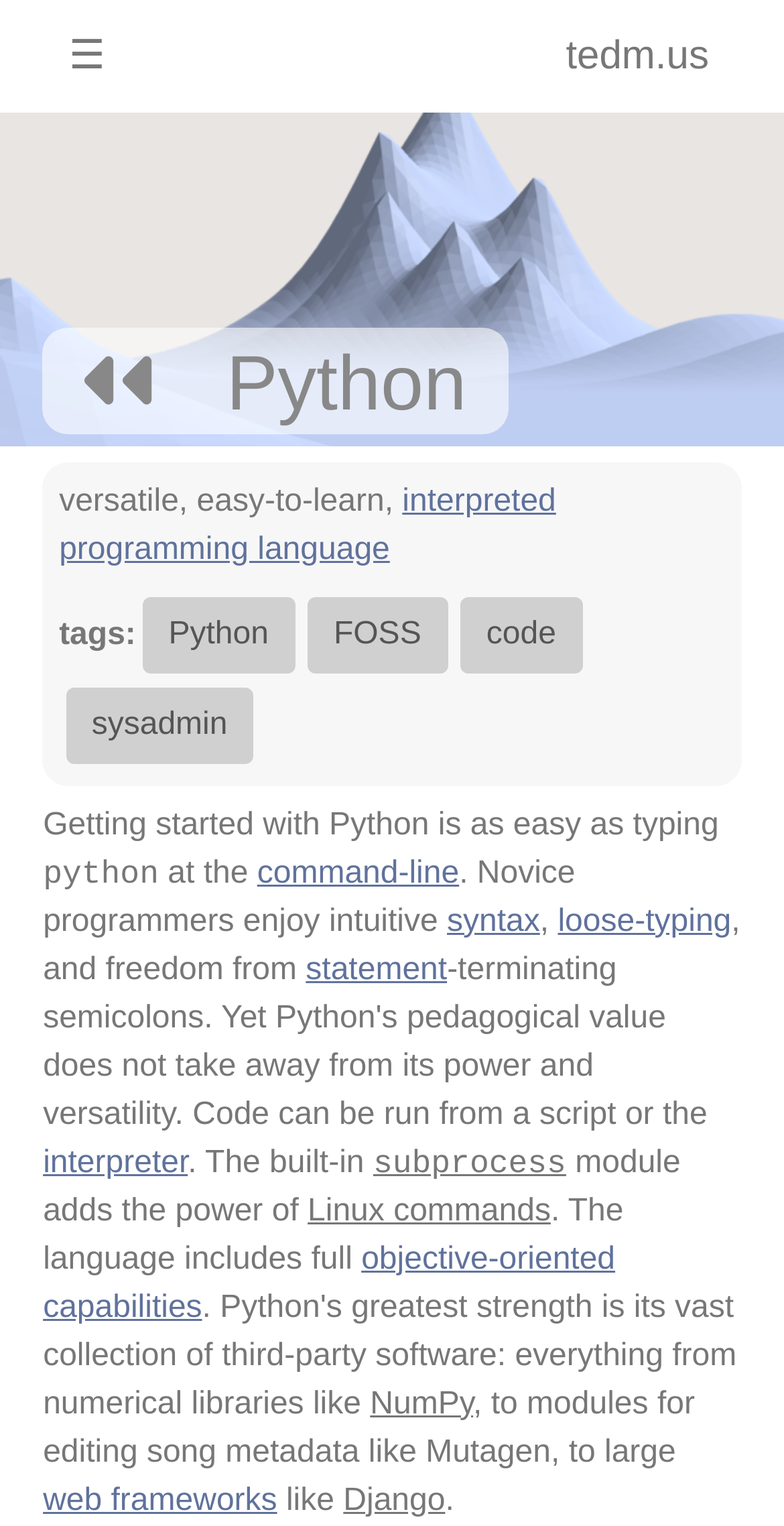Please provide the bounding box coordinates for the element that needs to be clicked to perform the instruction: "Click on the 'Essays' link". The coordinates must consist of four float numbers between 0 and 1, formatted as [left, top, right, bottom].

None